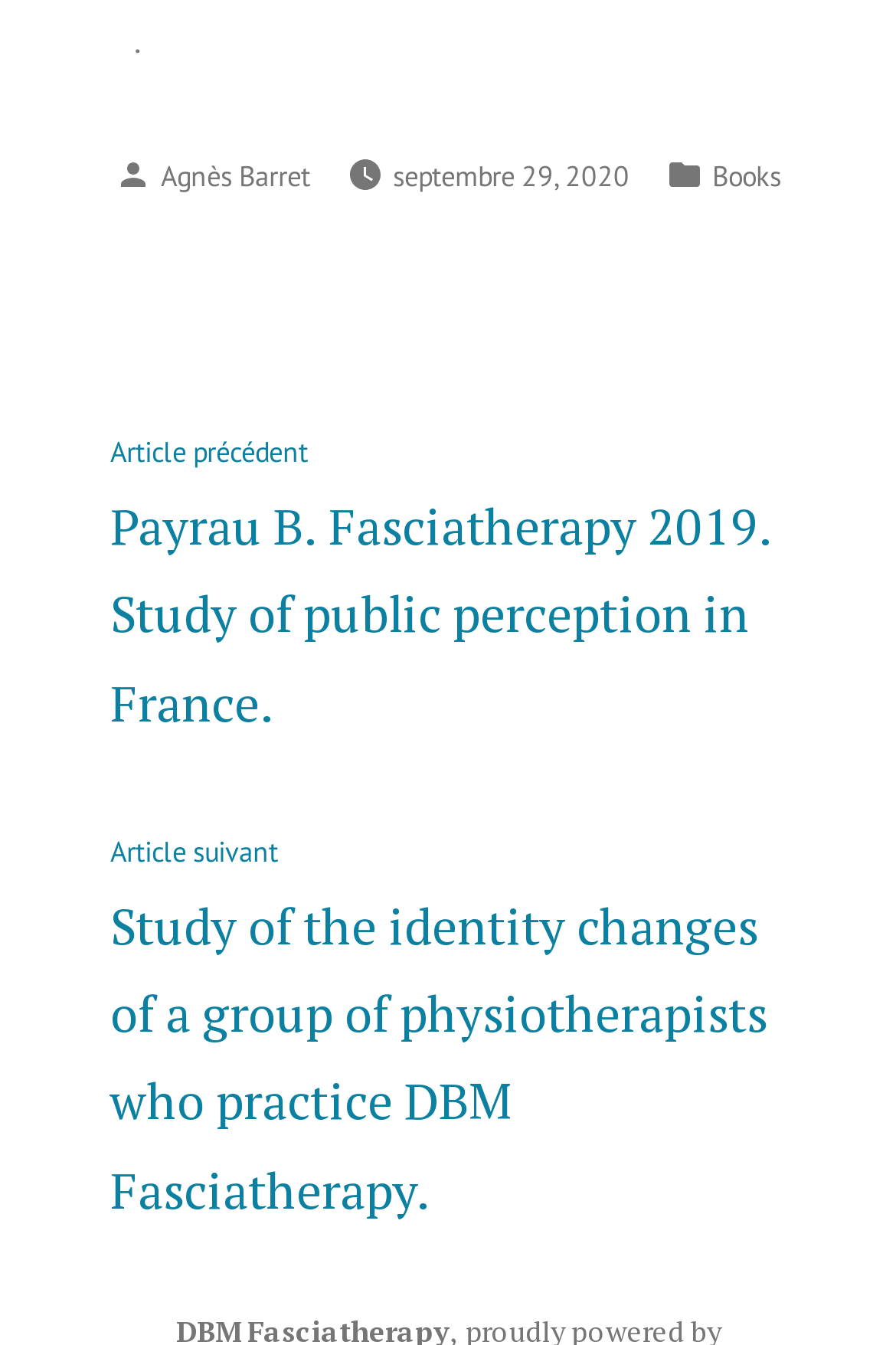Give a succinct answer to this question in a single word or phrase: 
What is the date of the first article?

septembre 29, 2020